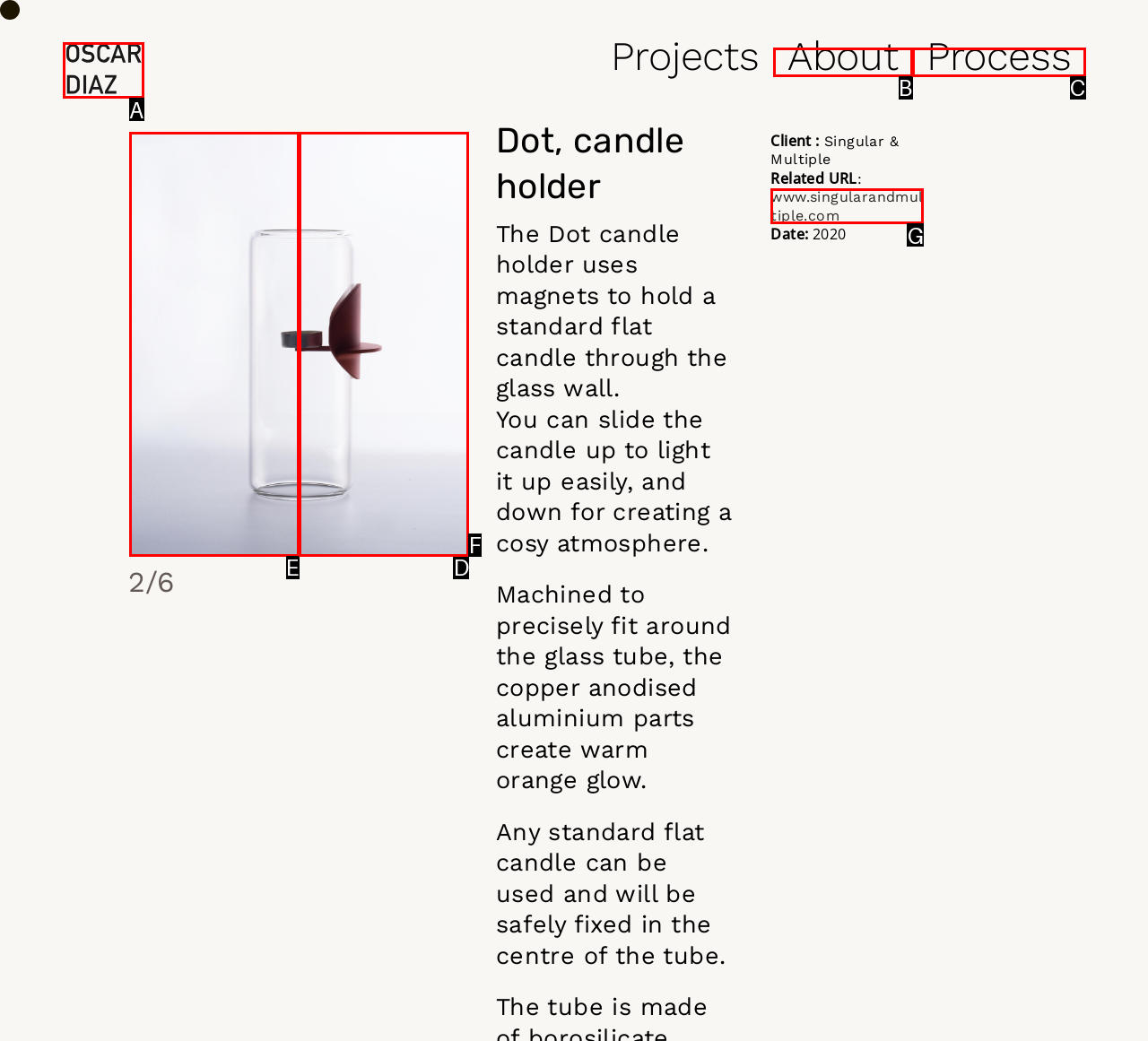Assess the description: title="Oscar Diaz" and select the option that matches. Provide the letter of the chosen option directly from the given choices.

A